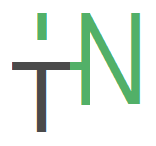Answer the question with a single word or phrase: 
What do the initials 'TN' represent?

TopHostingNet